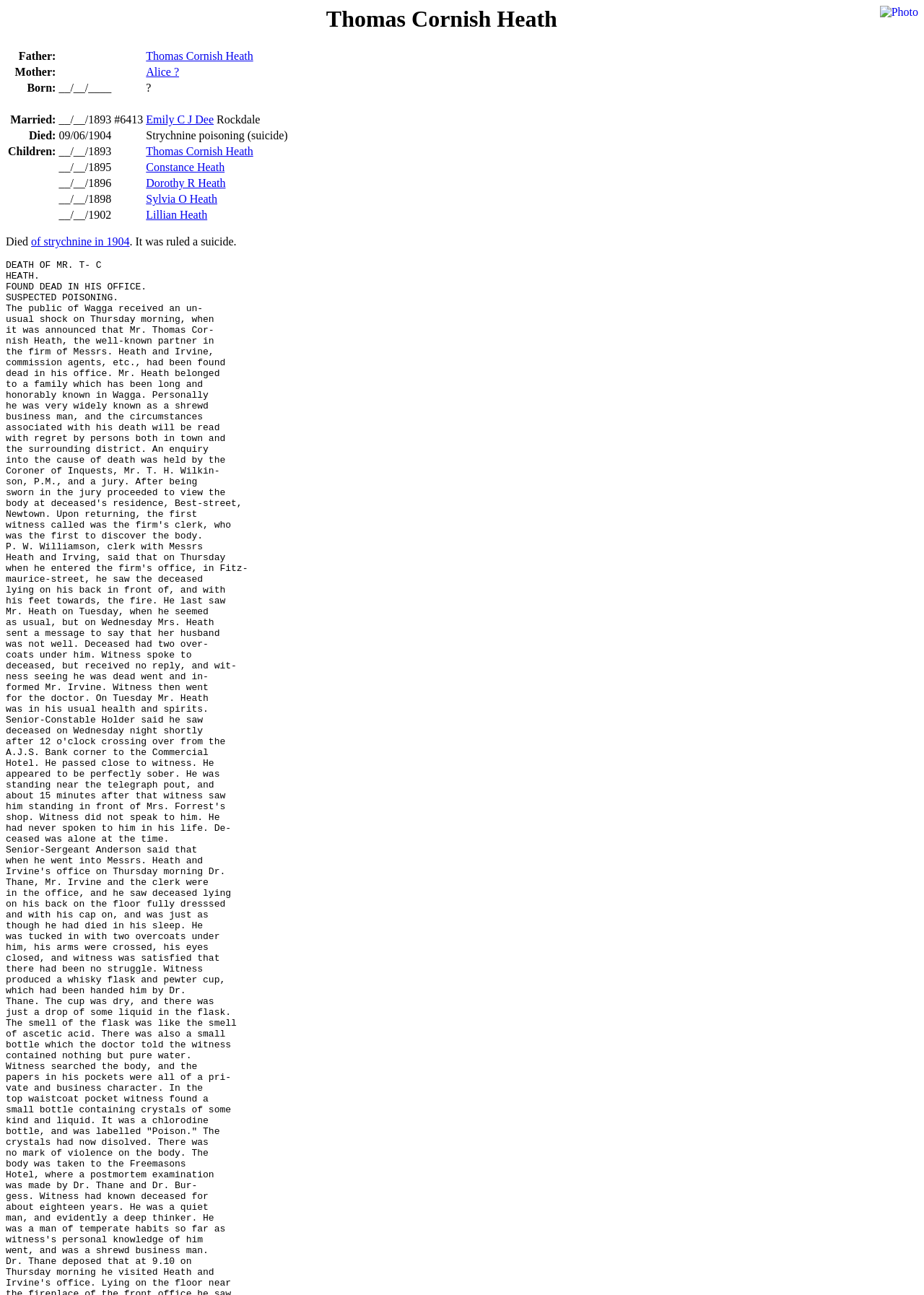Determine the coordinates of the bounding box for the clickable area needed to execute this instruction: "Get information about Constance Heath".

[0.158, 0.125, 0.243, 0.134]